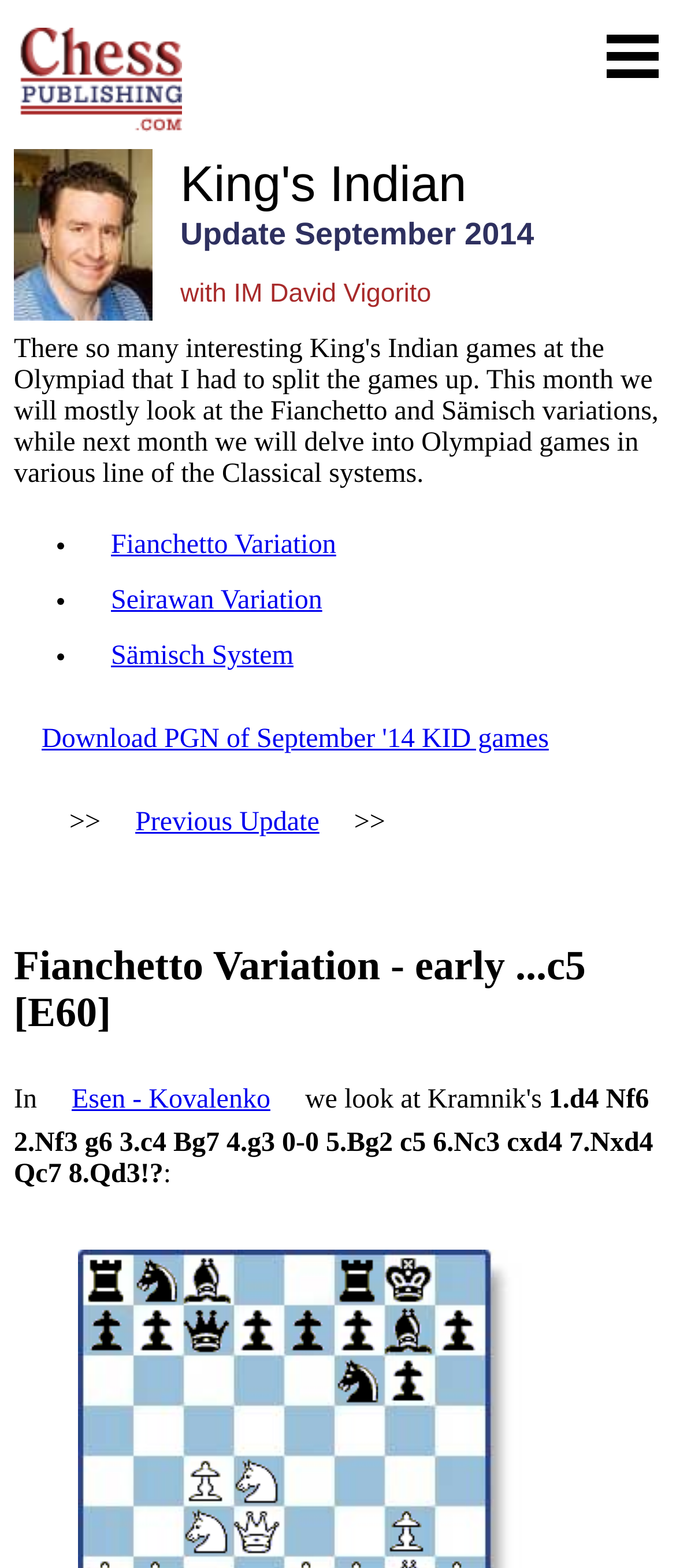What is the name of the chess opening being analyzed?
Provide a fully detailed and comprehensive answer to the question.

The name of the chess opening being analyzed is the King's Indian Fianchetto, as indicated by the heading 'Fianchetto Variation - early...c5 [E60]' on the webpage.